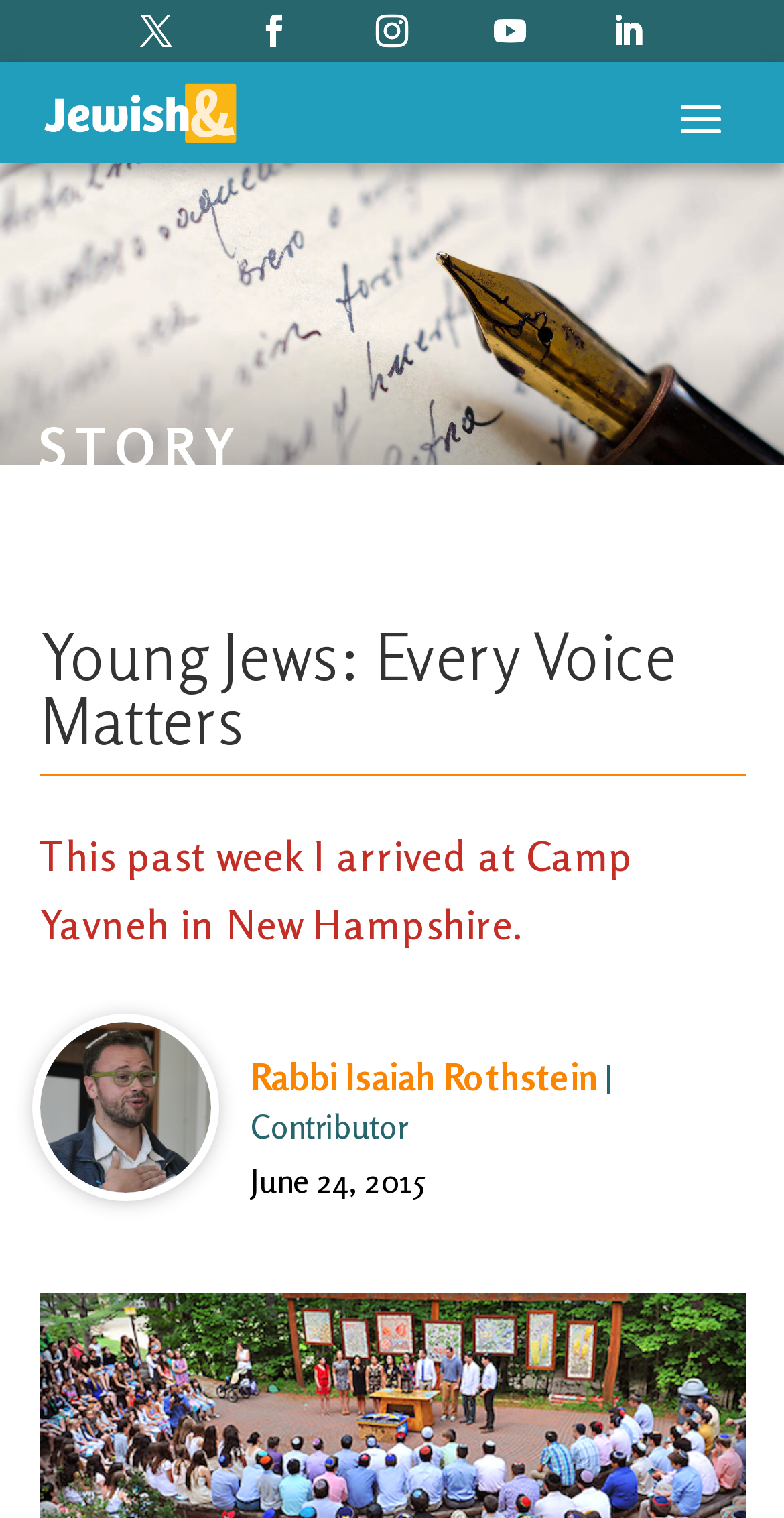What is the category of the article?
Using the screenshot, give a one-word or short phrase answer.

STORY